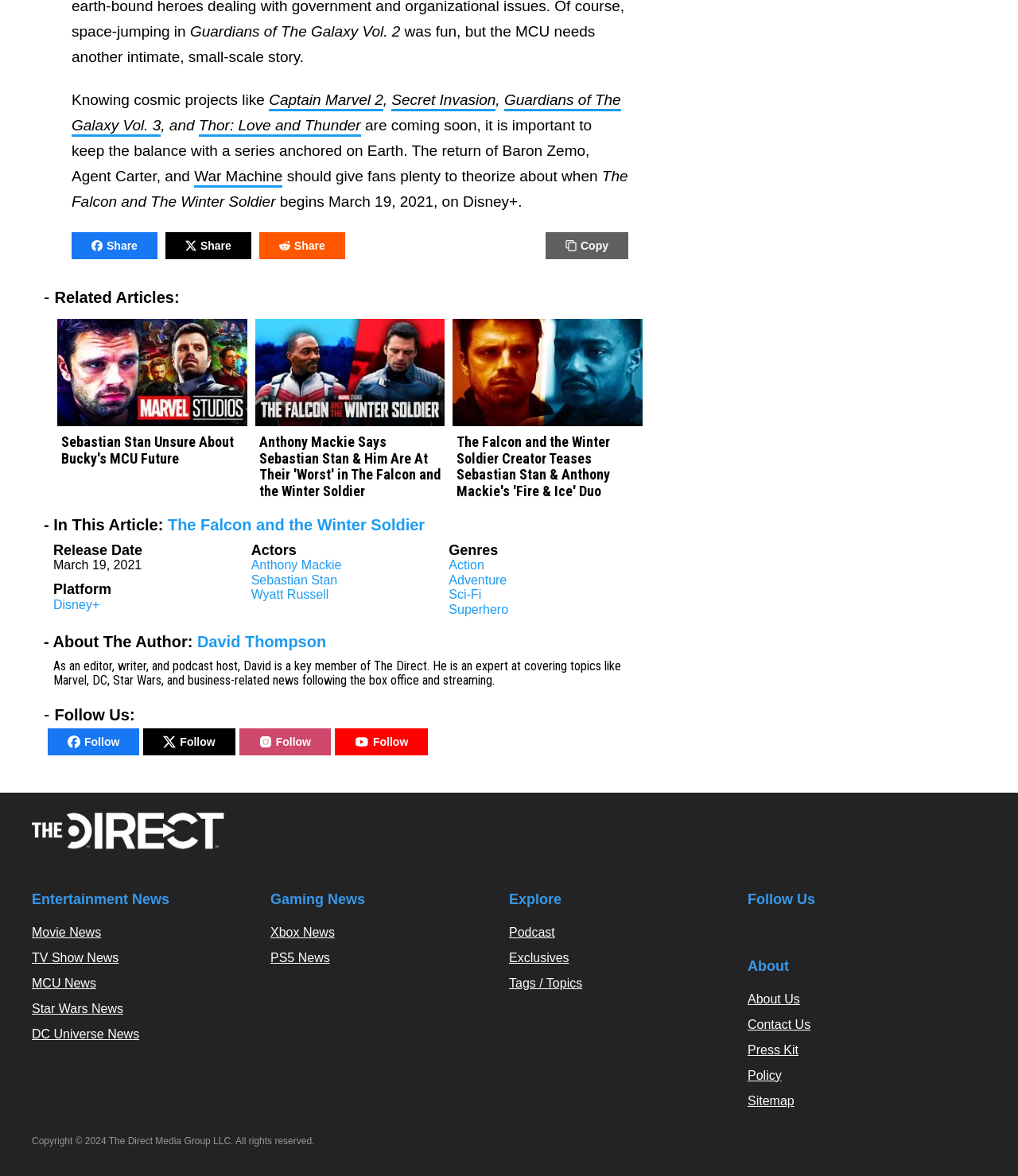What is the name of the author of the article?
From the details in the image, provide a complete and detailed answer to the question.

The name of the author of the article is obtained by looking at the link element with the text 'David Thompson' under the 'About The Author' section.